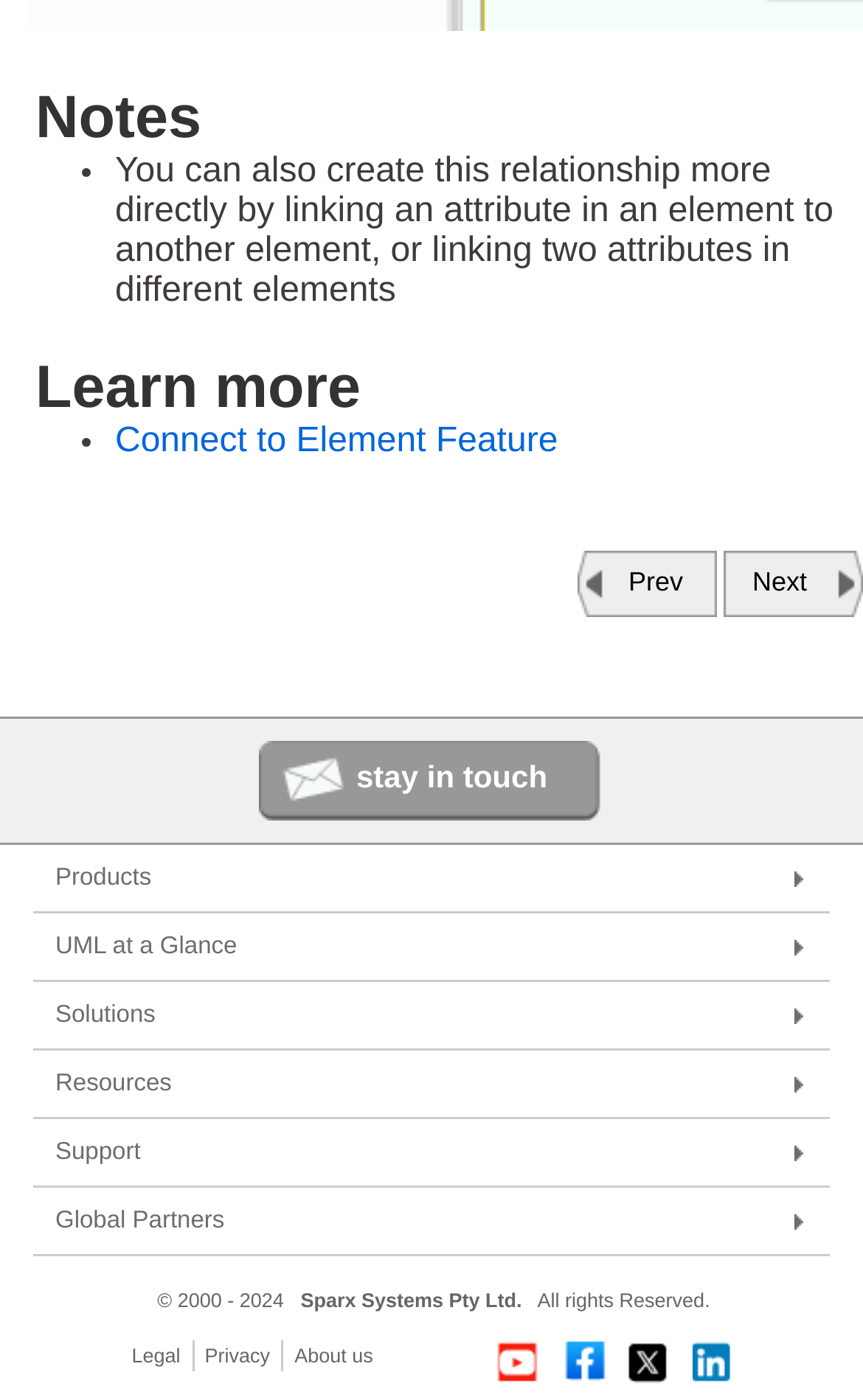What is the last link in the 'Solutions' section?
Look at the image and answer the question using a single word or phrase.

Academic